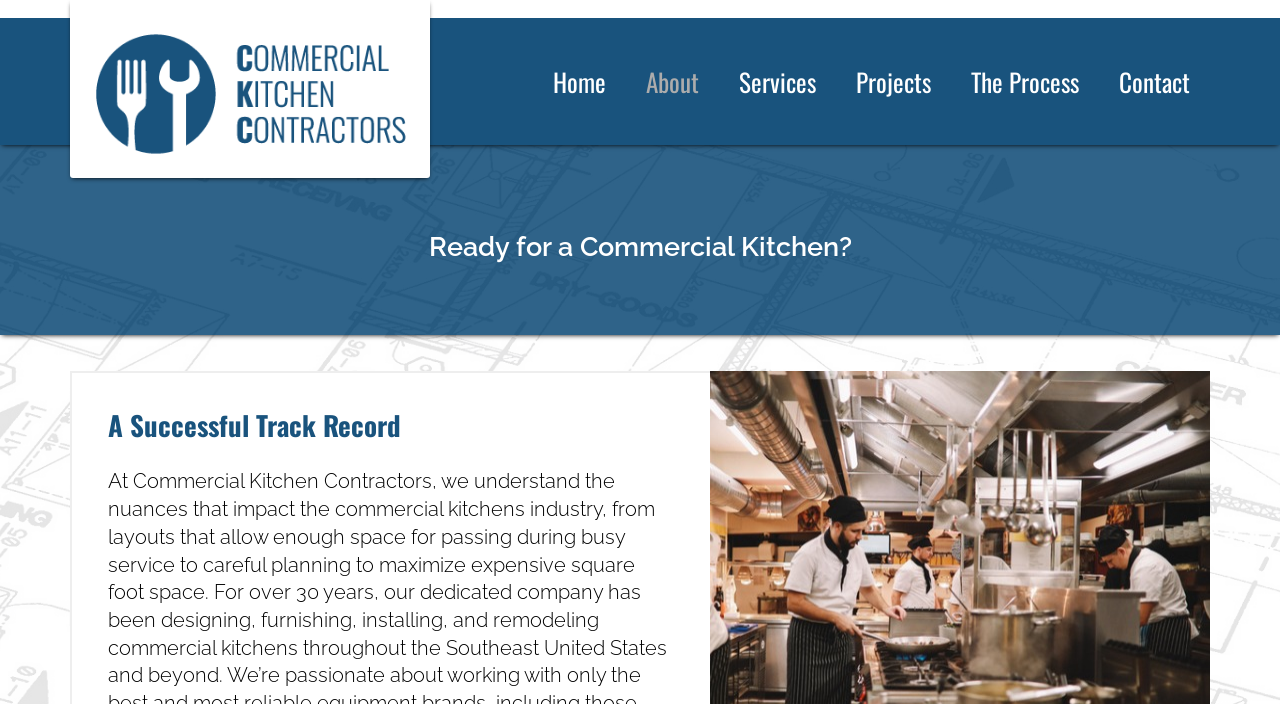Please determine the bounding box coordinates, formatted as (top-left x, top-left y, bottom-right x, bottom-right y), with all values as floating point numbers between 0 and 1. Identify the bounding box of the region described as: The Process

[0.745, 0.087, 0.857, 0.145]